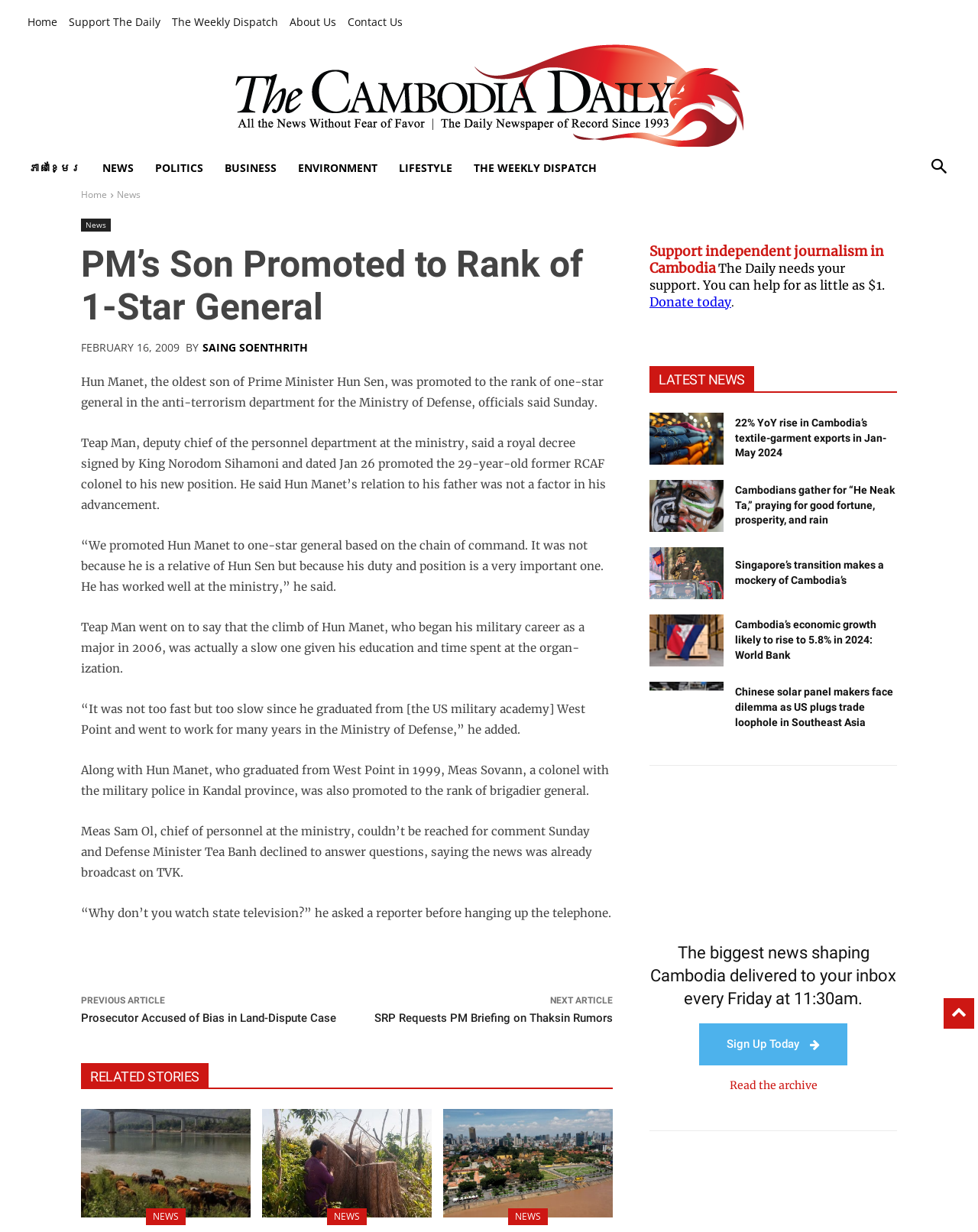Kindly provide the bounding box coordinates of the section you need to click on to fulfill the given instruction: "Click on Home".

[0.028, 0.009, 0.059, 0.027]